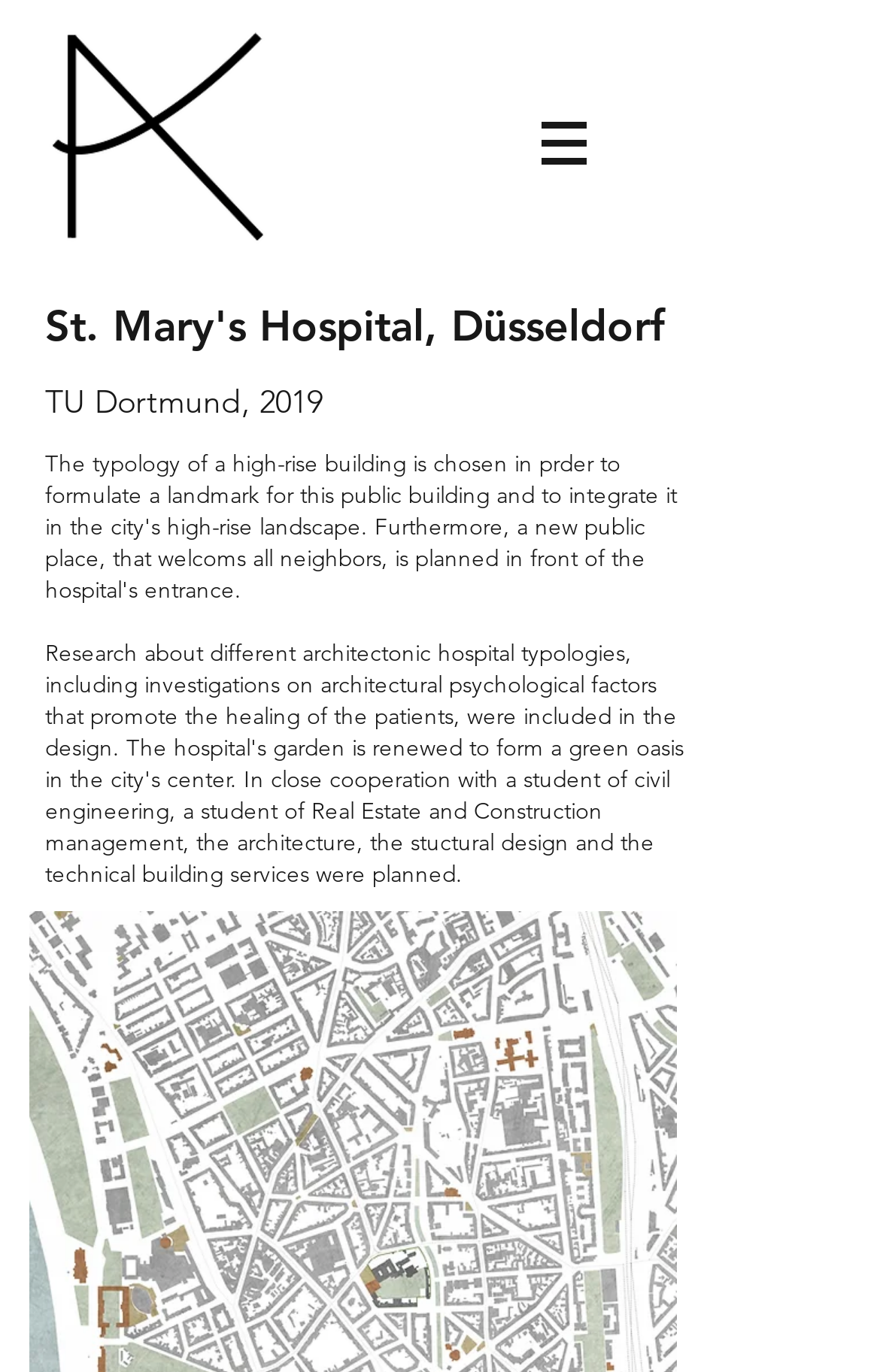Use a single word or phrase to answer the question: 
What is the name of the university mentioned on the website?

TU Dortmund